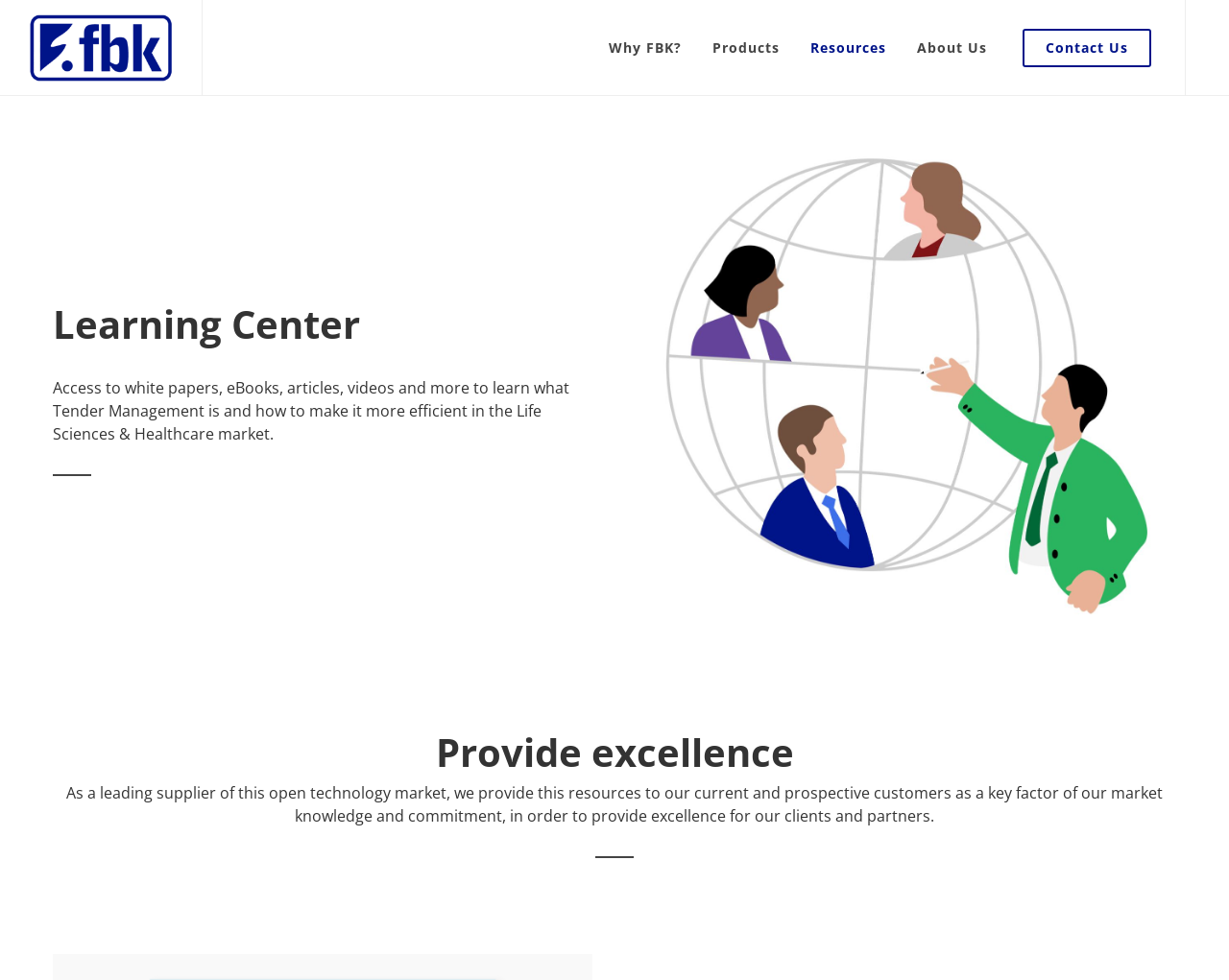What is the purpose of the resources provided? Using the information from the screenshot, answer with a single word or phrase.

To provide excellence